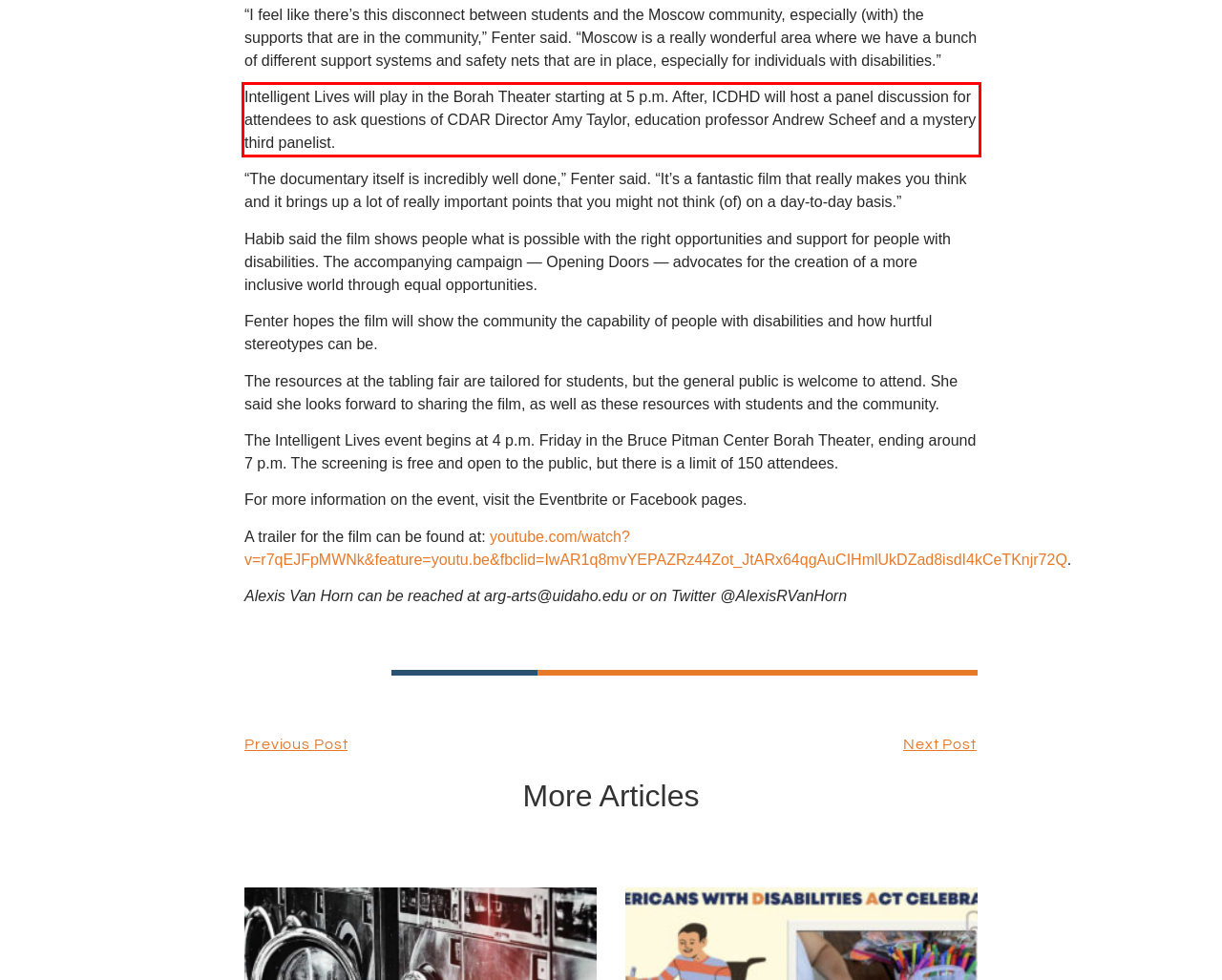Using the webpage screenshot, recognize and capture the text within the red bounding box.

Intelligent Lives will play in the Borah Theater starting at 5 p.m. After, ICDHD will host a panel discussion for attendees to ask questions of CDAR Director Amy Taylor, education professor Andrew Scheef and a mystery third panelist.